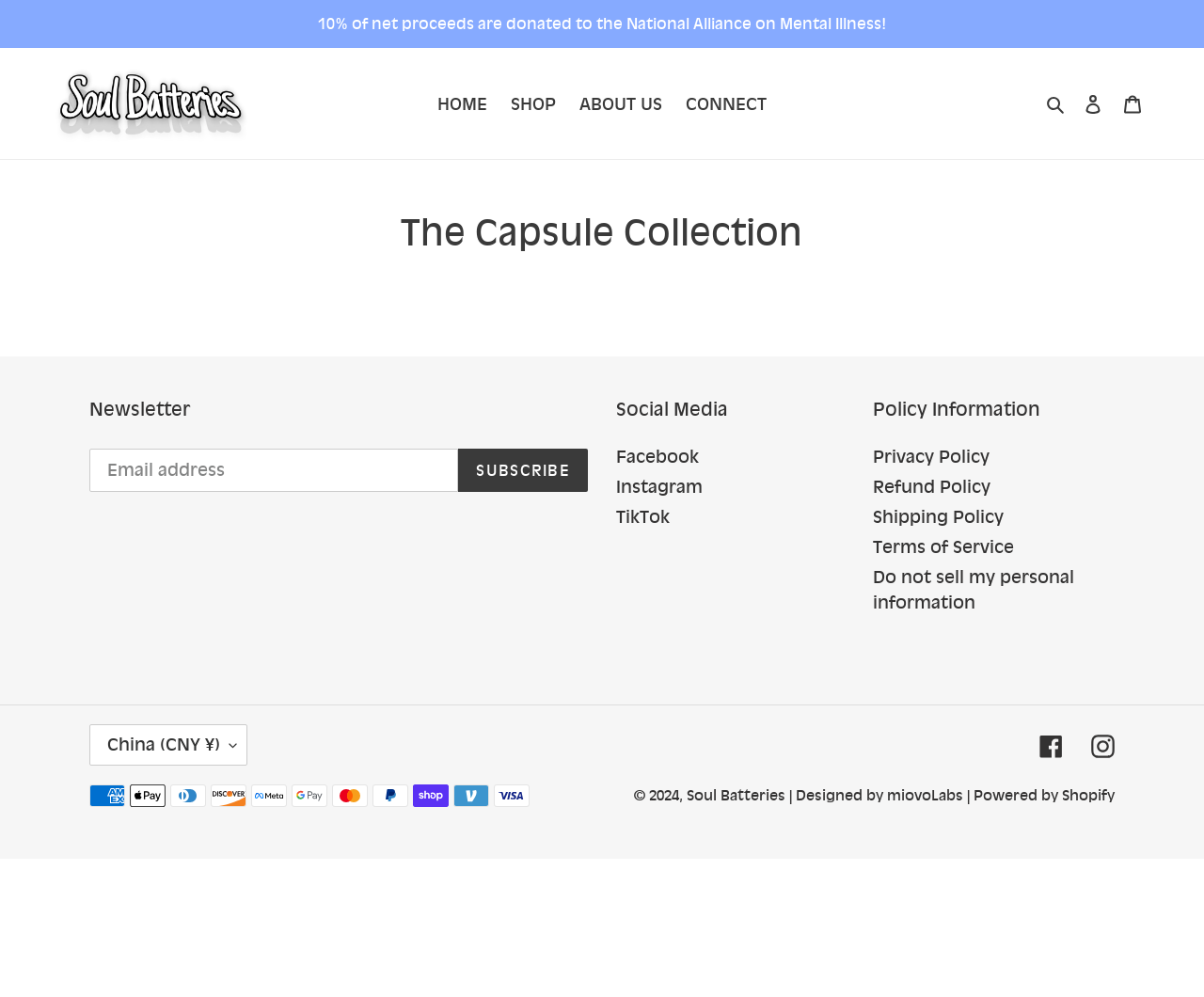Please determine the bounding box coordinates of the element to click on in order to accomplish the following task: "Log in to your account". Ensure the coordinates are four float numbers ranging from 0 to 1, i.e., [left, top, right, bottom].

[0.891, 0.082, 0.924, 0.126]